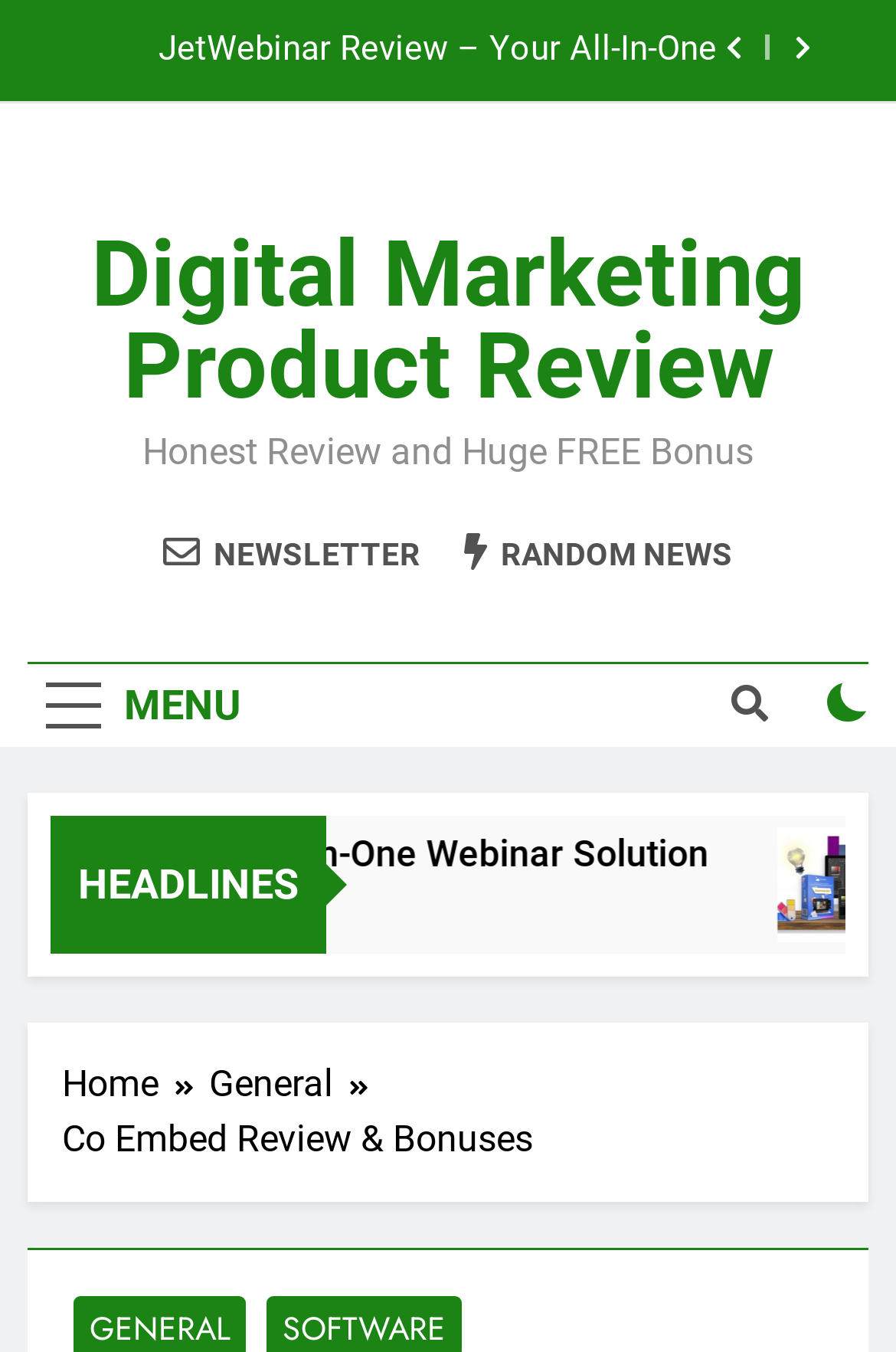Identify the bounding box coordinates of the area you need to click to perform the following instruction: "Click the menu button".

[0.031, 0.491, 0.29, 0.552]